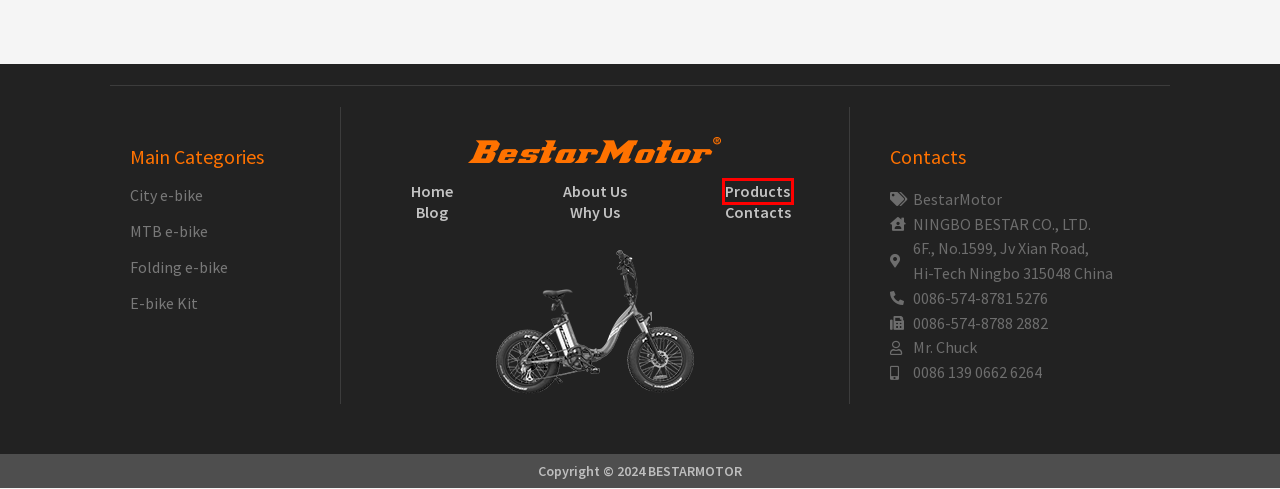Take a look at the provided webpage screenshot featuring a red bounding box around an element. Select the most appropriate webpage description for the page that loads after clicking on the element inside the red bounding box. Here are the candidates:
A. Best Motorized Bicycles For Sale With Standard Configuration – BestarMotor
B. Folding e-bike – BestarMotor
C. MTB Bike That Makes Electricity On Sale – BestarMotor
D. Electric Motorcycle For Sale With 26″ Tire – BestarMotor
E. Best Commuter Inexpensive Electric Mountain Bike New – BestarMotor
F. 宁波阿里巴巴国际站店铺代运营托管 | 宁波阿里巴巴国际站旺铺装修 - 点津
G. Company Introduction - Ningbo Bestar Co., Ltd.
H. Shop – BestarMotor

H